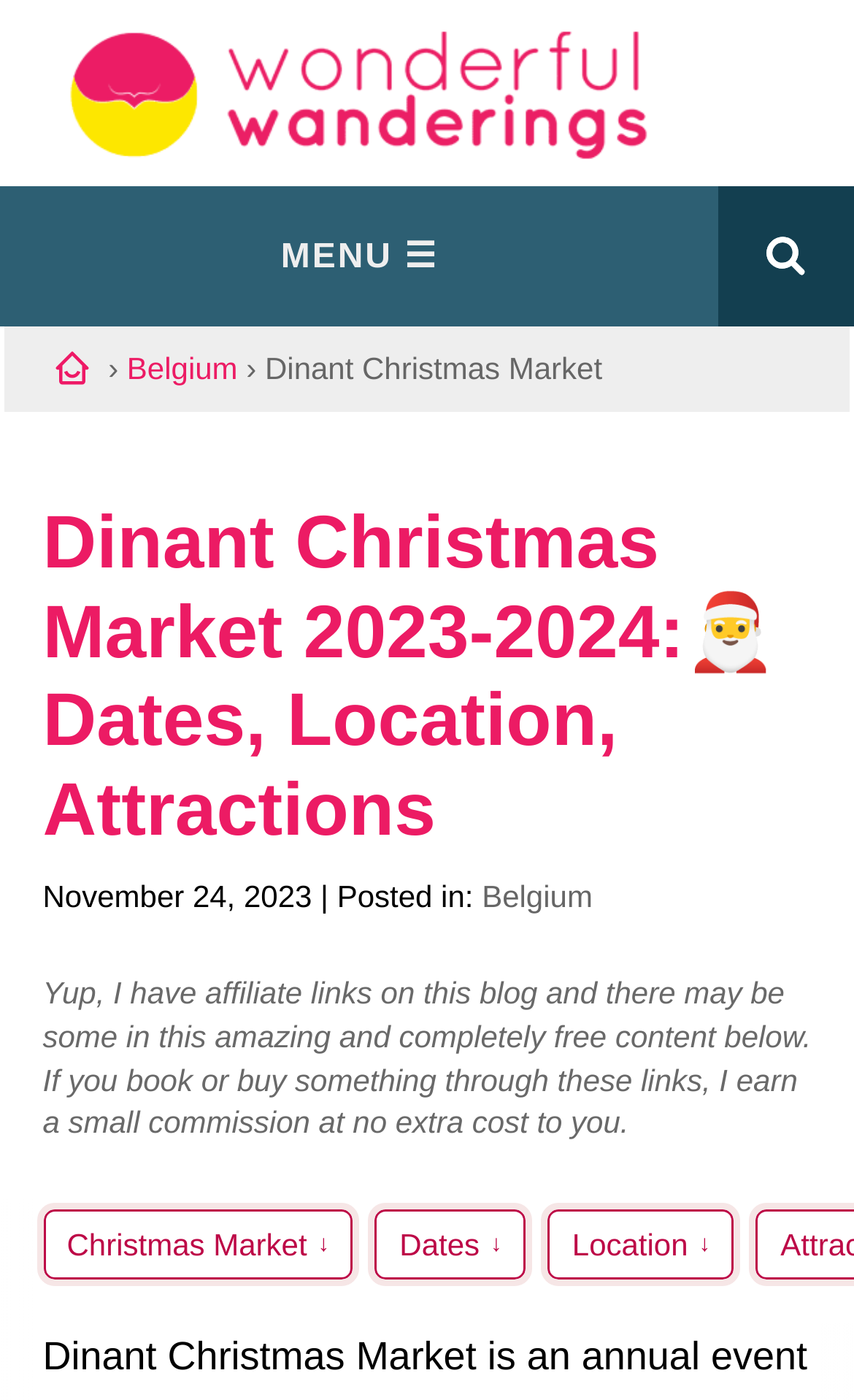What is the name of the Christmas market?
Look at the image and construct a detailed response to the question.

I found the answer by looking at the main heading of the webpage, which is 'Dinant Christmas Market 2023-2024: Dates, Location, Attractions'. The name of the Christmas market is 'Dinant Christmas Market'.